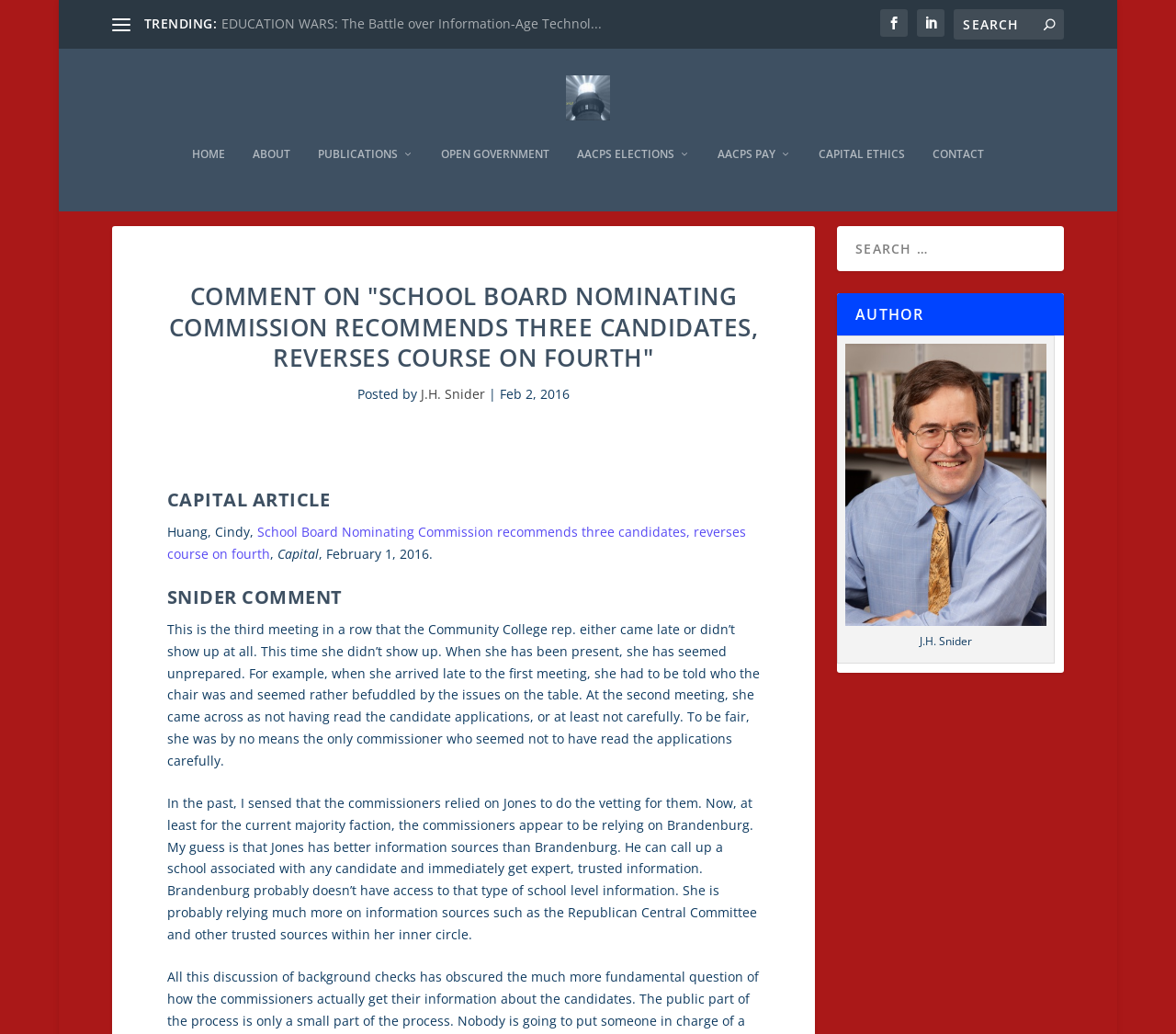Provide the bounding box coordinates for the area that should be clicked to complete the instruction: "View the author's profile".

[0.782, 0.636, 0.827, 0.651]